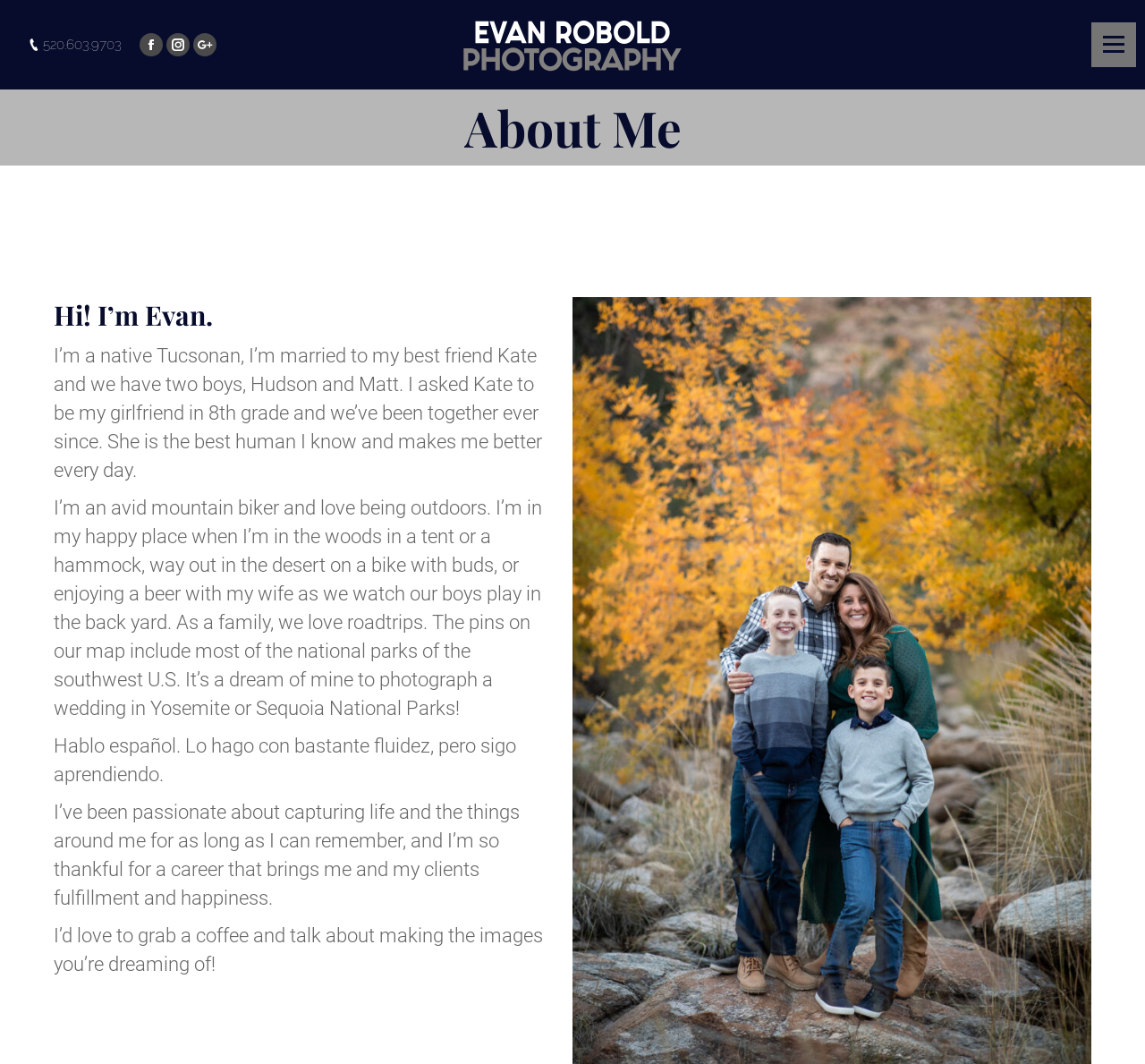What is the photographer's name?
Please respond to the question with a detailed and well-explained answer.

The photographer's name is Evan, which can be found in the heading 'About Me' section, where it says 'Hi! I’m Evan.'